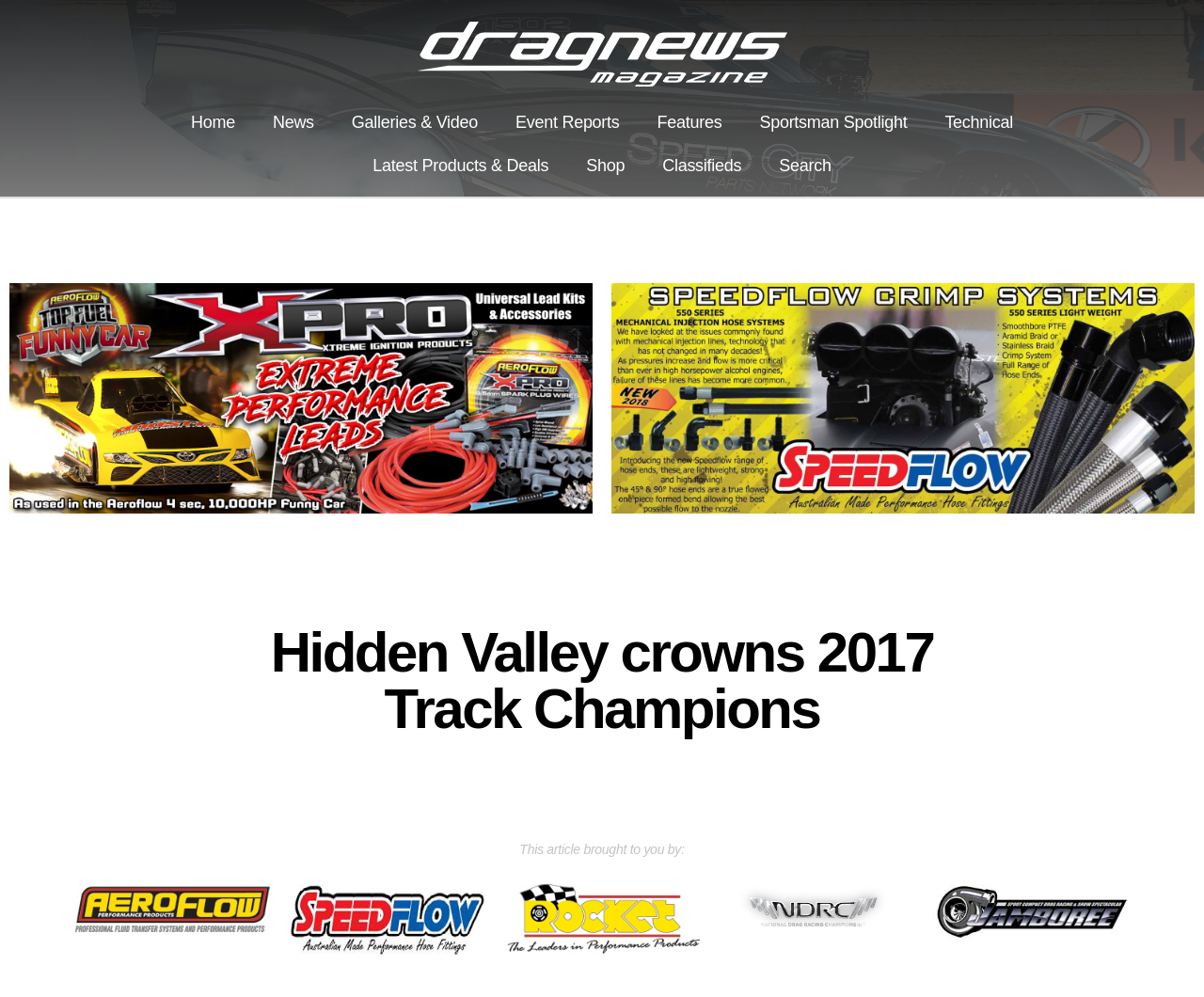Please determine the bounding box coordinates for the element that should be clicked to follow these instructions: "visit classifieds".

[0.535, 0.144, 0.631, 0.188]